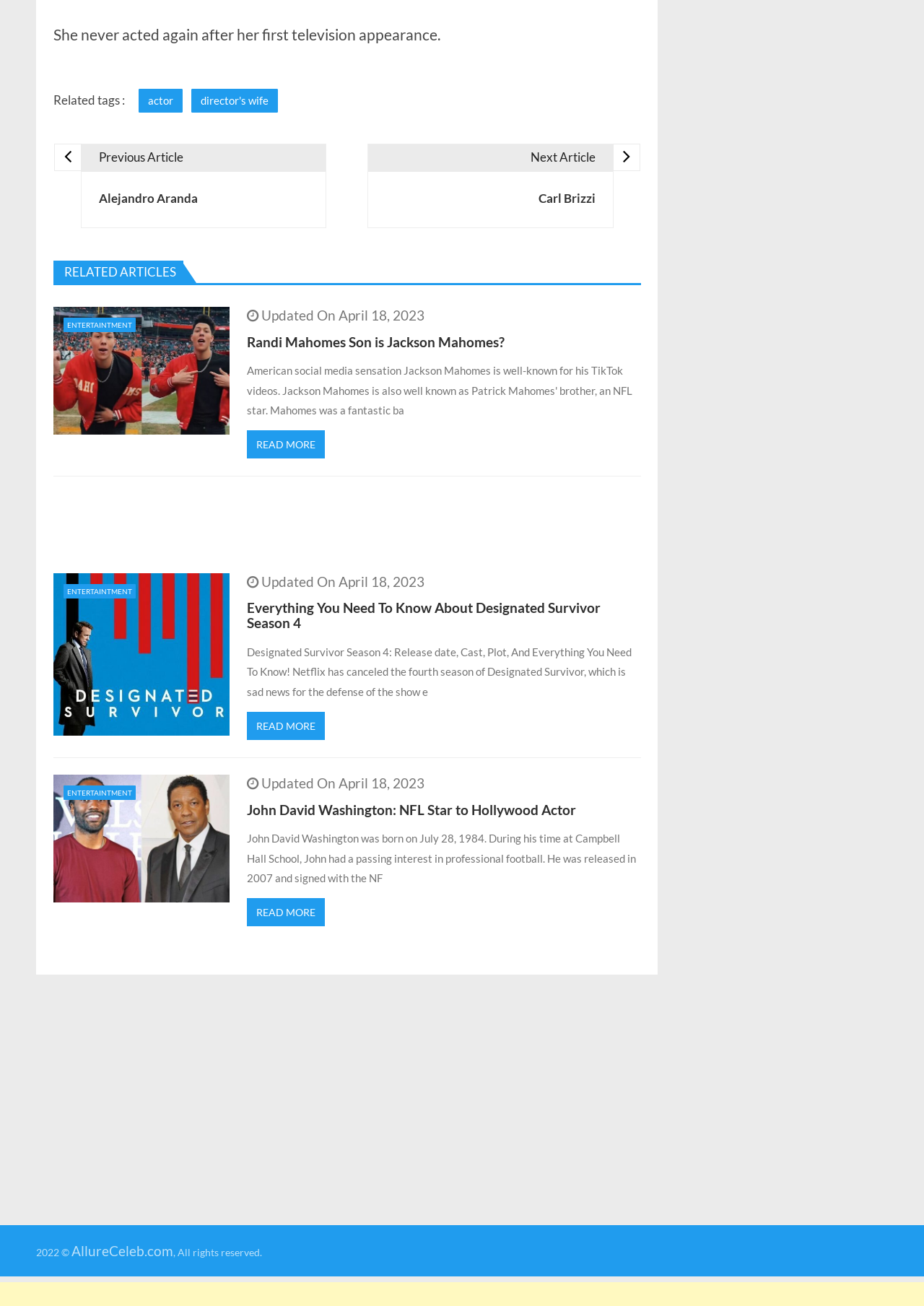Can you provide the bounding box coordinates for the element that should be clicked to implement the instruction: "Visit the Colorado Art Ranch website"?

None